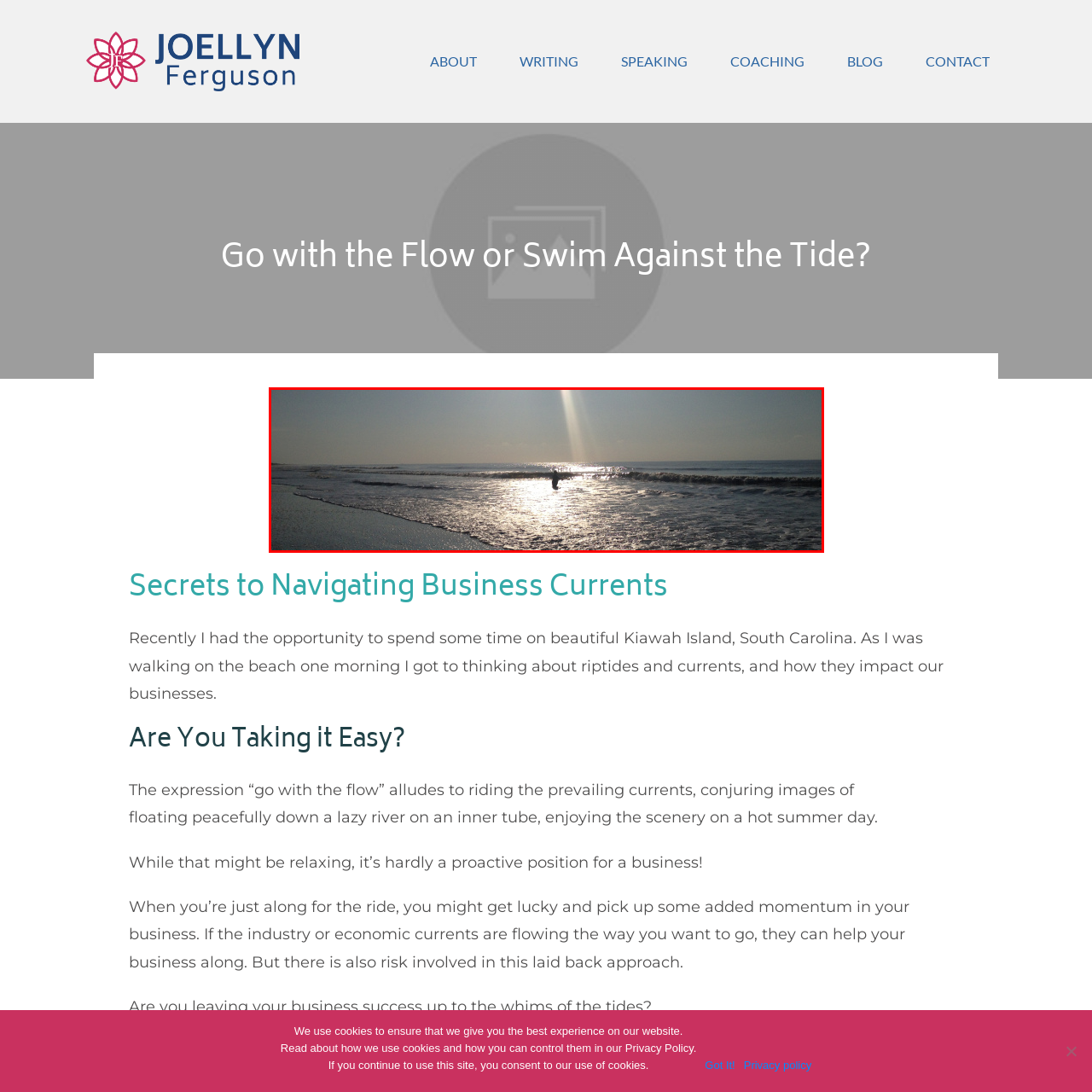What is the effect of sunlight on the water's surface?
Inspect the image surrounded by the red bounding box and answer the question using a single word or a short phrase.

Shimmering effect